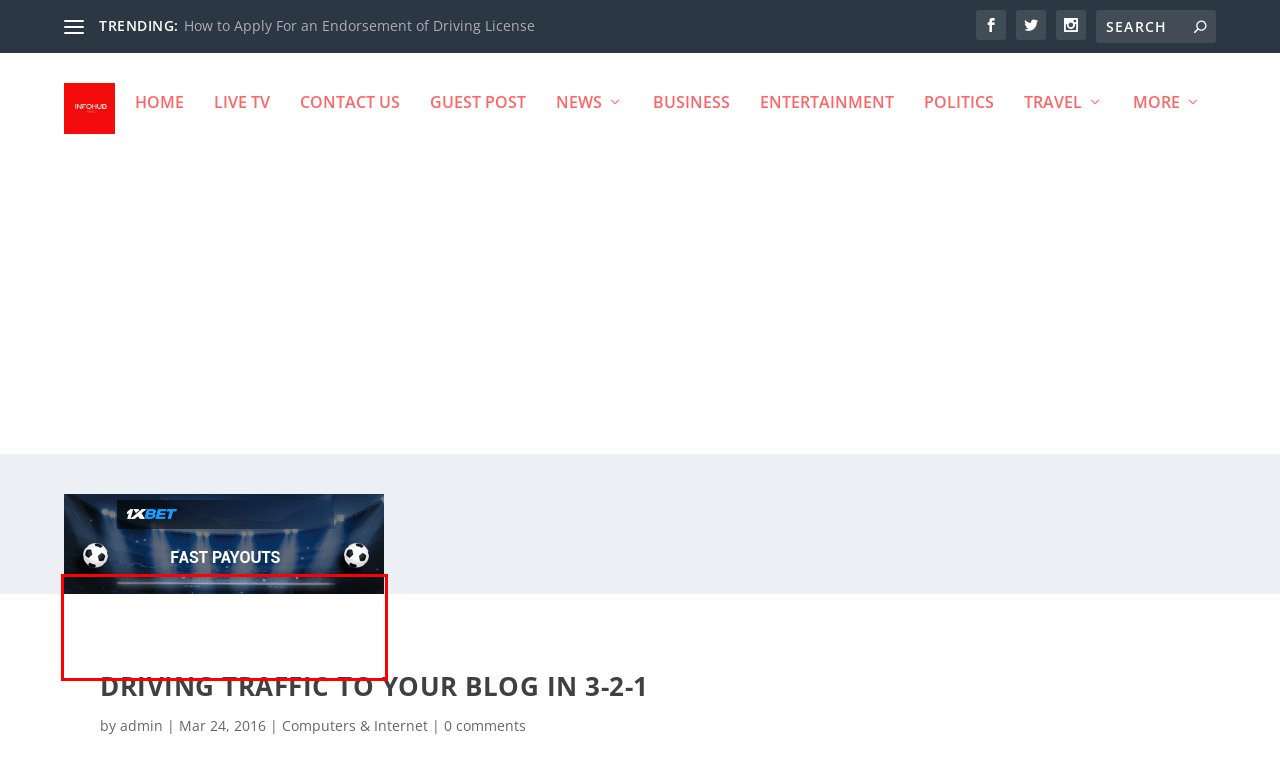Look at the screenshot of a webpage where a red rectangle bounding box is present. Choose the webpage description that best describes the new webpage after clicking the element inside the red bounding box. Here are the candidates:
A. Entertainment Archives - Infohub Kenya
B. How to Apply For an Endorsement of Driving License - Infohub Kenya
C. Travel Archives - Infohub Kenya
D. Infohub Kenya - Kenya's leading information portal
E. Business Archives - Infohub Kenya
F. Guest Post - Infohub Kenya
G. 1xBet ᐉ Online sports betting ᐉ 1xBet online bookmaker log in ᐉ 1xlite-175945.top
H. News Archives - Infohub Kenya

G